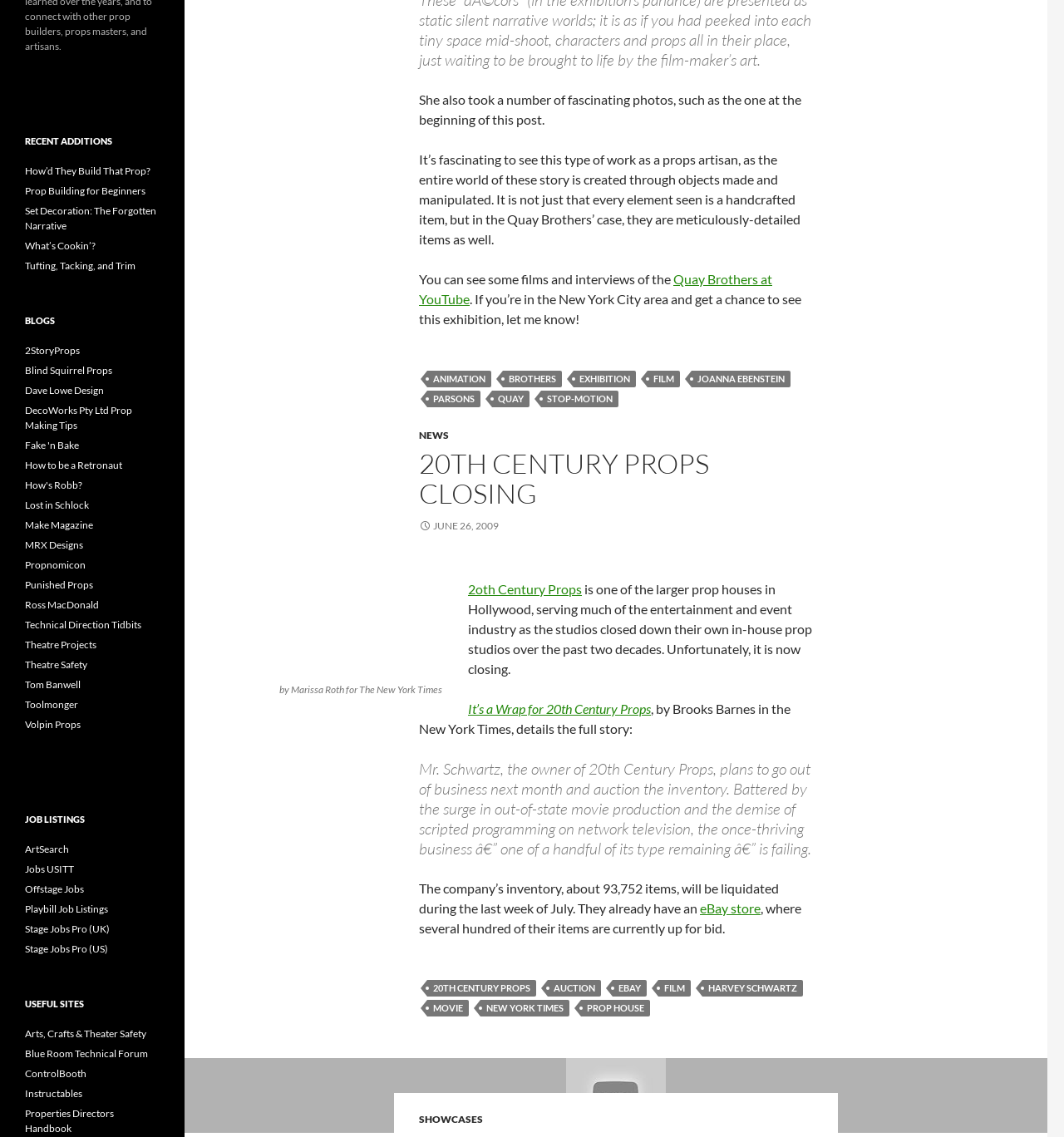What is the name of the newspaper that details the full story of 20th Century Props' closing?
Please ensure your answer to the question is detailed and covers all necessary aspects.

The article mentions that the full story of 20th Century Props' closing is detailed in an article by Brooks Barnes in the New York Times.